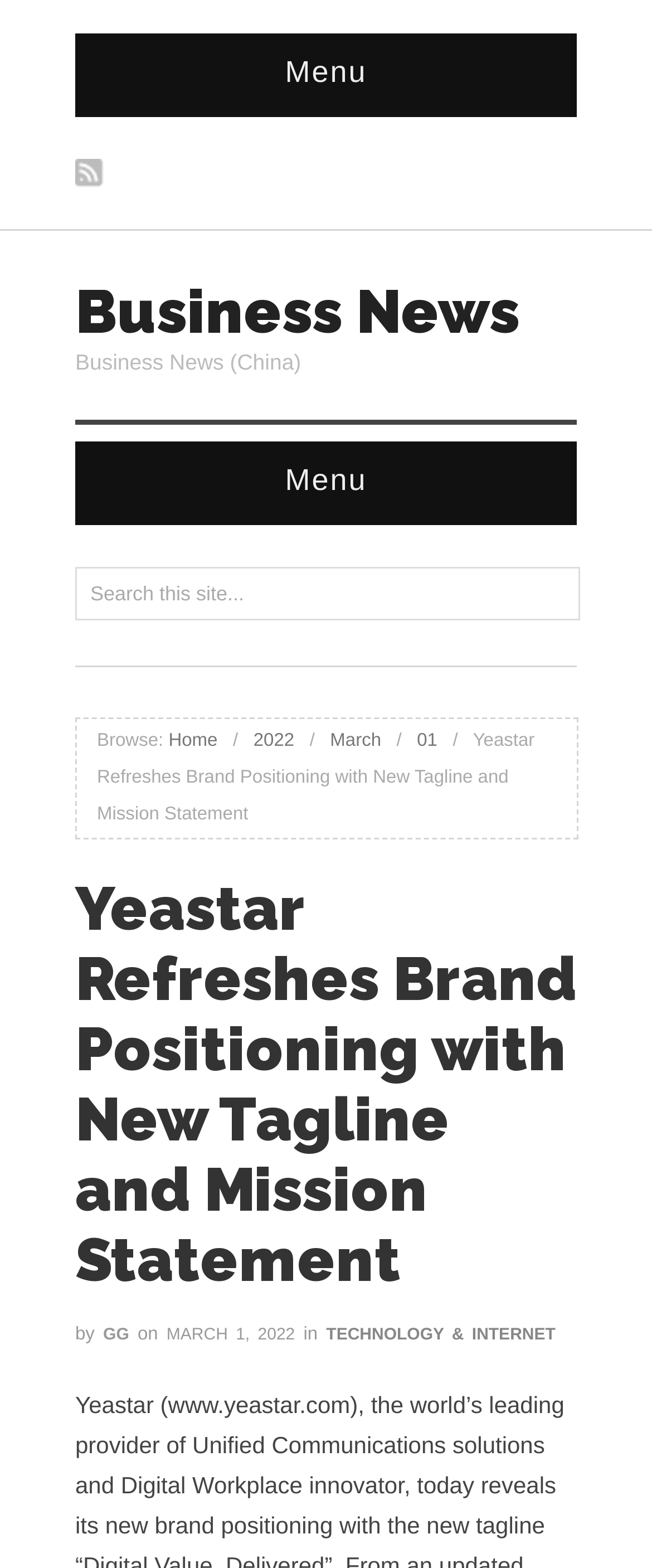Identify the bounding box of the HTML element described as: "2022".

[0.389, 0.466, 0.451, 0.479]